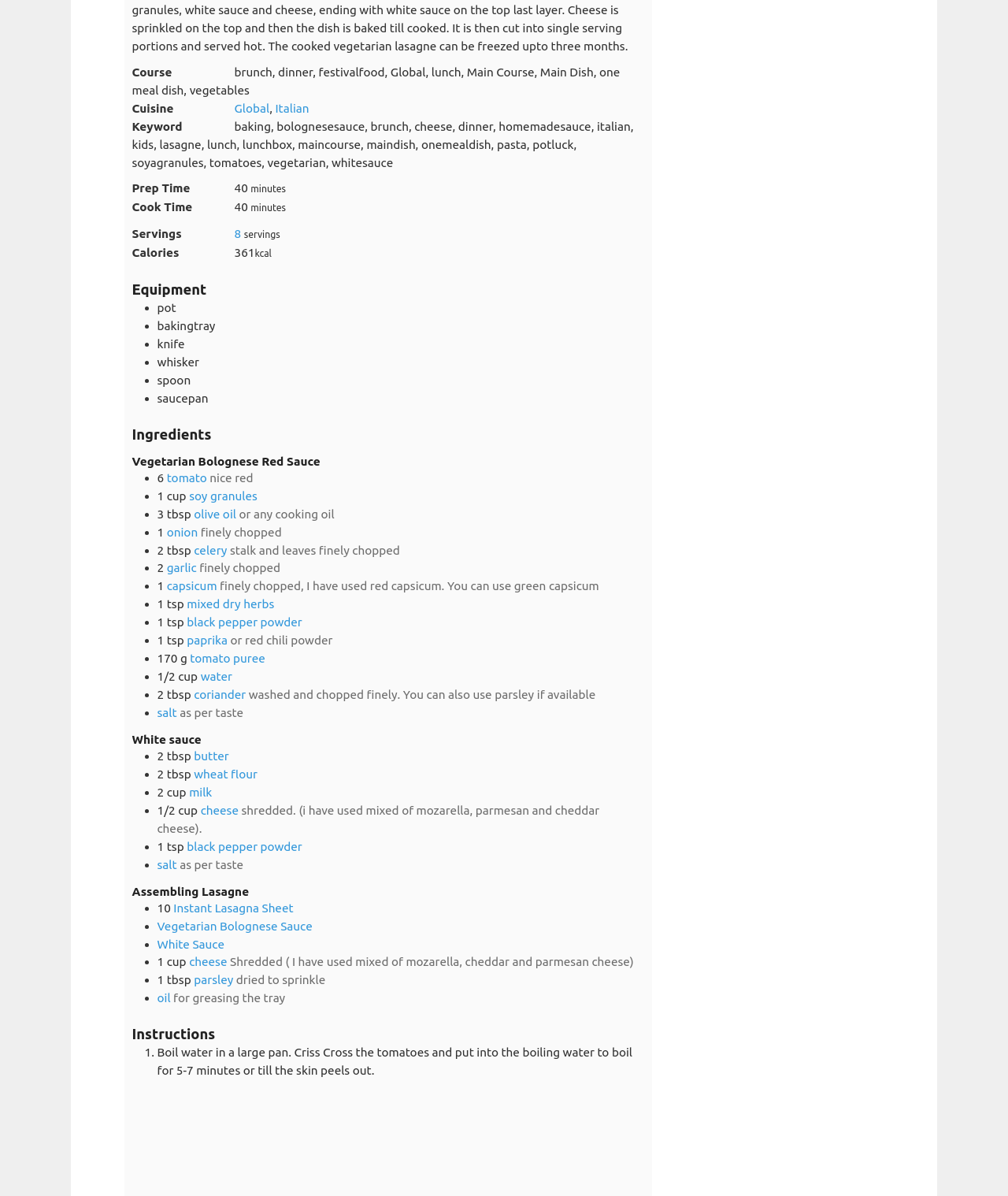Identify the bounding box of the HTML element described here: "soy granules". Provide the coordinates as four float numbers between 0 and 1: [left, top, right, bottom].

[0.188, 0.408, 0.255, 0.42]